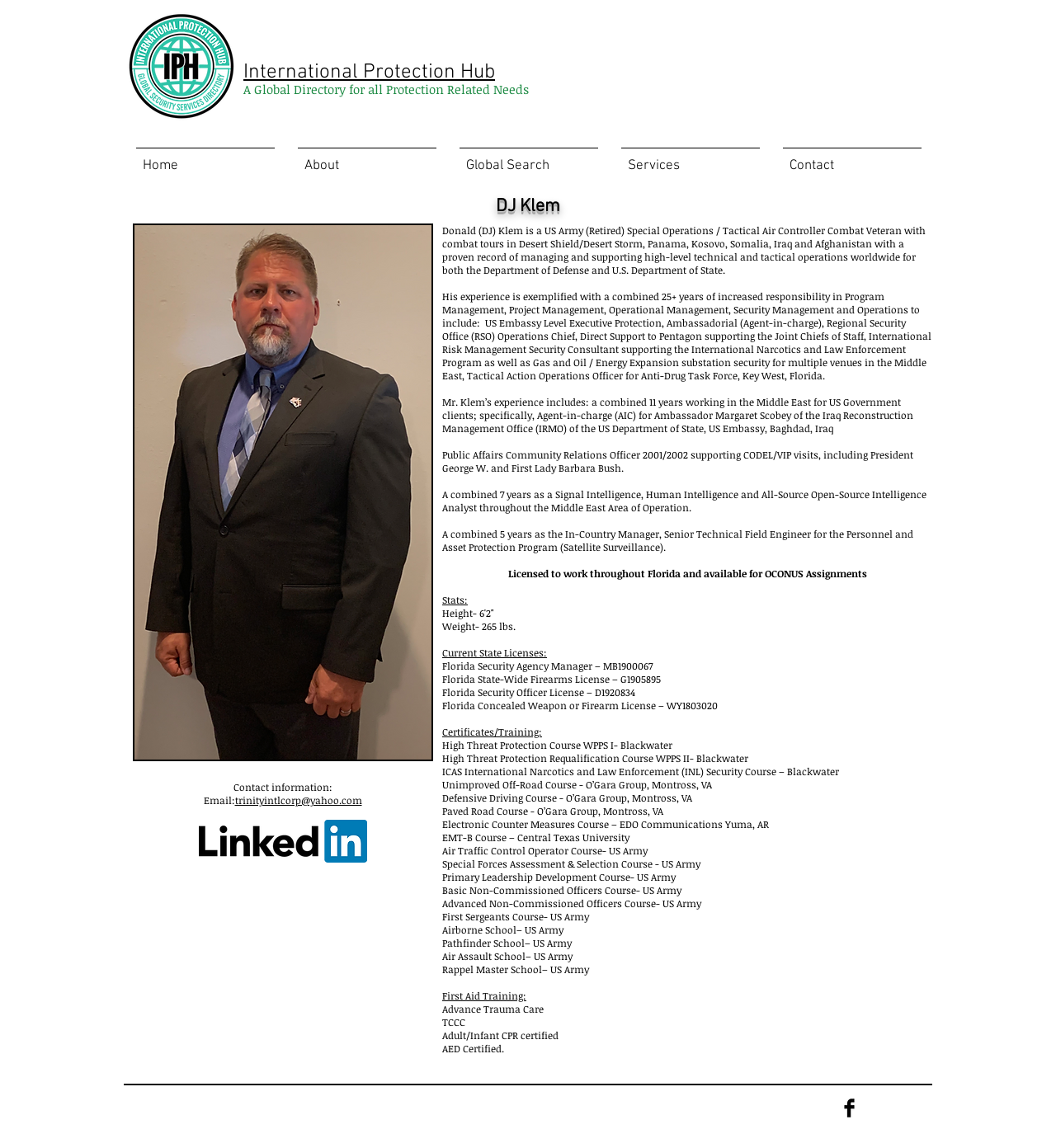Create an elaborate caption for the webpage.

This webpage is about DJ Klem, a US Army (Retired) Special Operations/Tactical Air Controller Combat Veteran. At the top of the page, there is a heading that reads "International Protection Hub" and a navigation menu with links to "Home", "About", "Global Search", "Services", and "Contact". 

Below the navigation menu, there is a main section that contains a heading with the name "DJ Klem" and an image of him. To the right of the image, there is a section with contact information, including an email address. 

Below the contact information, there is a brief bio of DJ Klem, describing his experience and qualifications. The bio is divided into several paragraphs, with each paragraph describing a different aspect of his experience, such as his work in the Middle East, his experience as a Signal Intelligence, Human Intelligence, and All-Source Open-Source Intelligence Analyst, and his licenses and certifications.

Following the bio, there is a section with statistics about DJ Klem, including his height, weight, and current state licenses. Below the statistics, there is a list of certificates and training he has received, including courses in high threat protection, defensive driving, and first aid.

At the bottom of the page, there is a social bar with a link to Facebook.